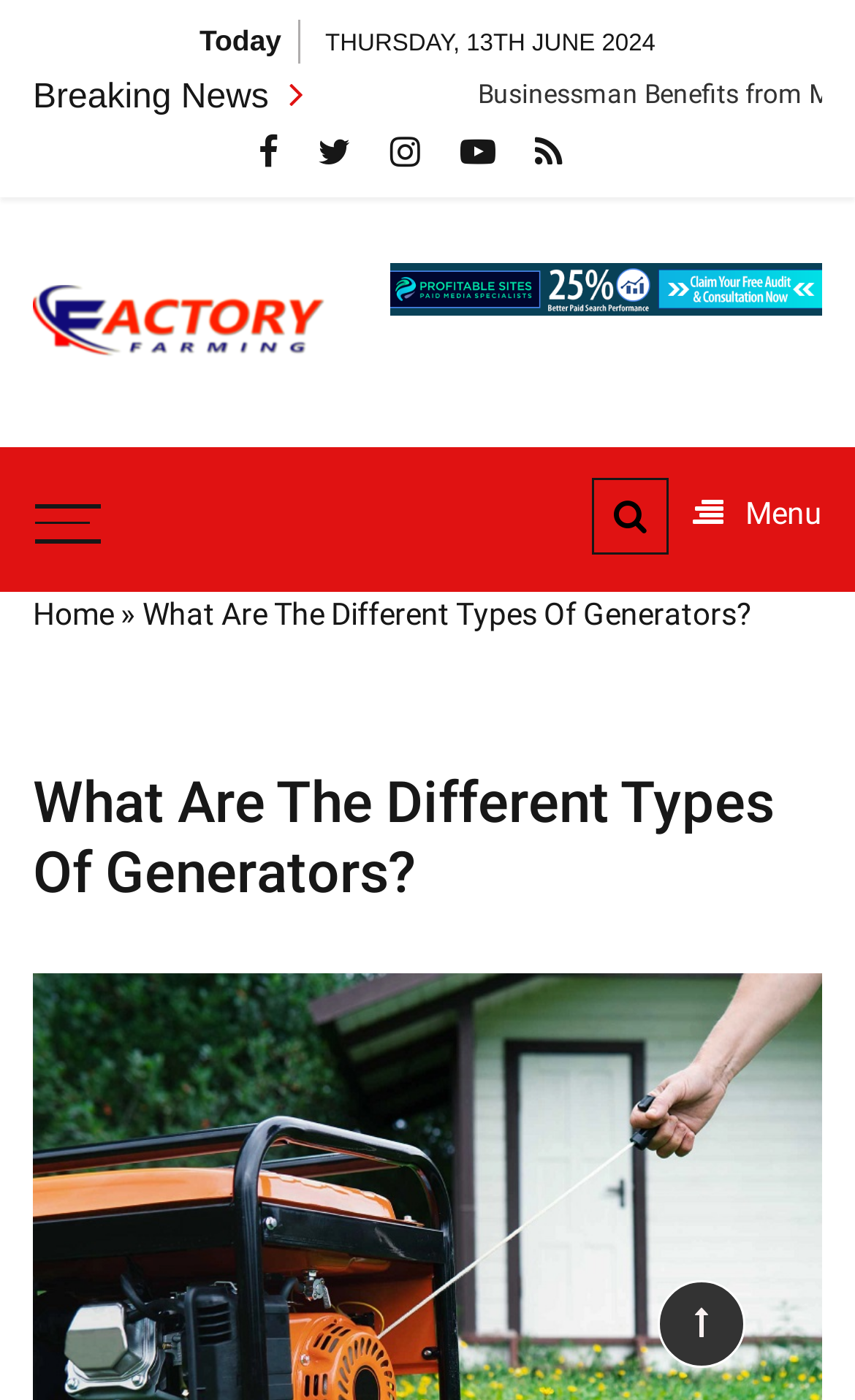What is the main heading displayed on the webpage? Please provide the text.

What Are The Different Types Of Generators?